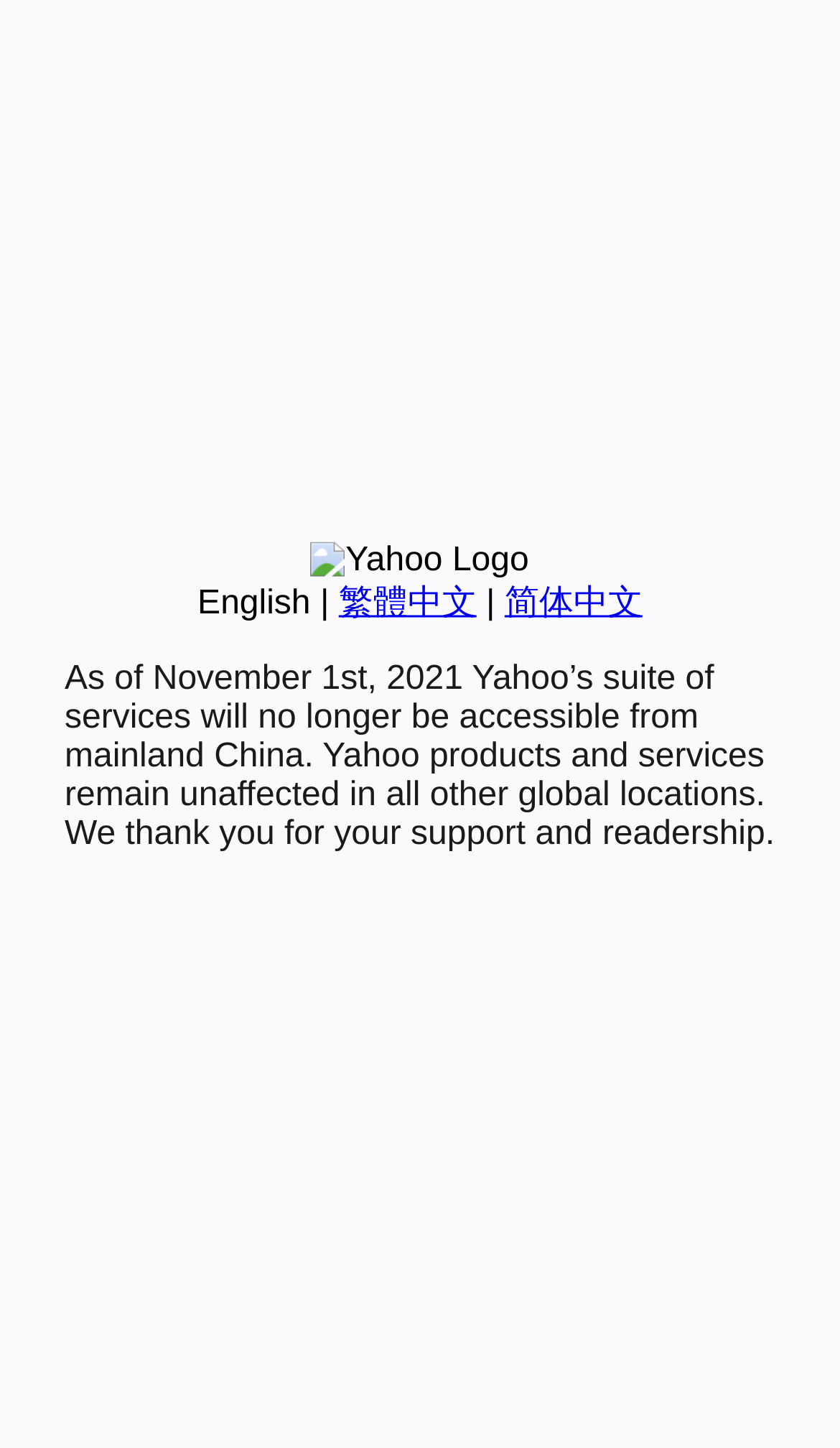Using the description "English", locate and provide the bounding box of the UI element.

[0.235, 0.404, 0.37, 0.429]